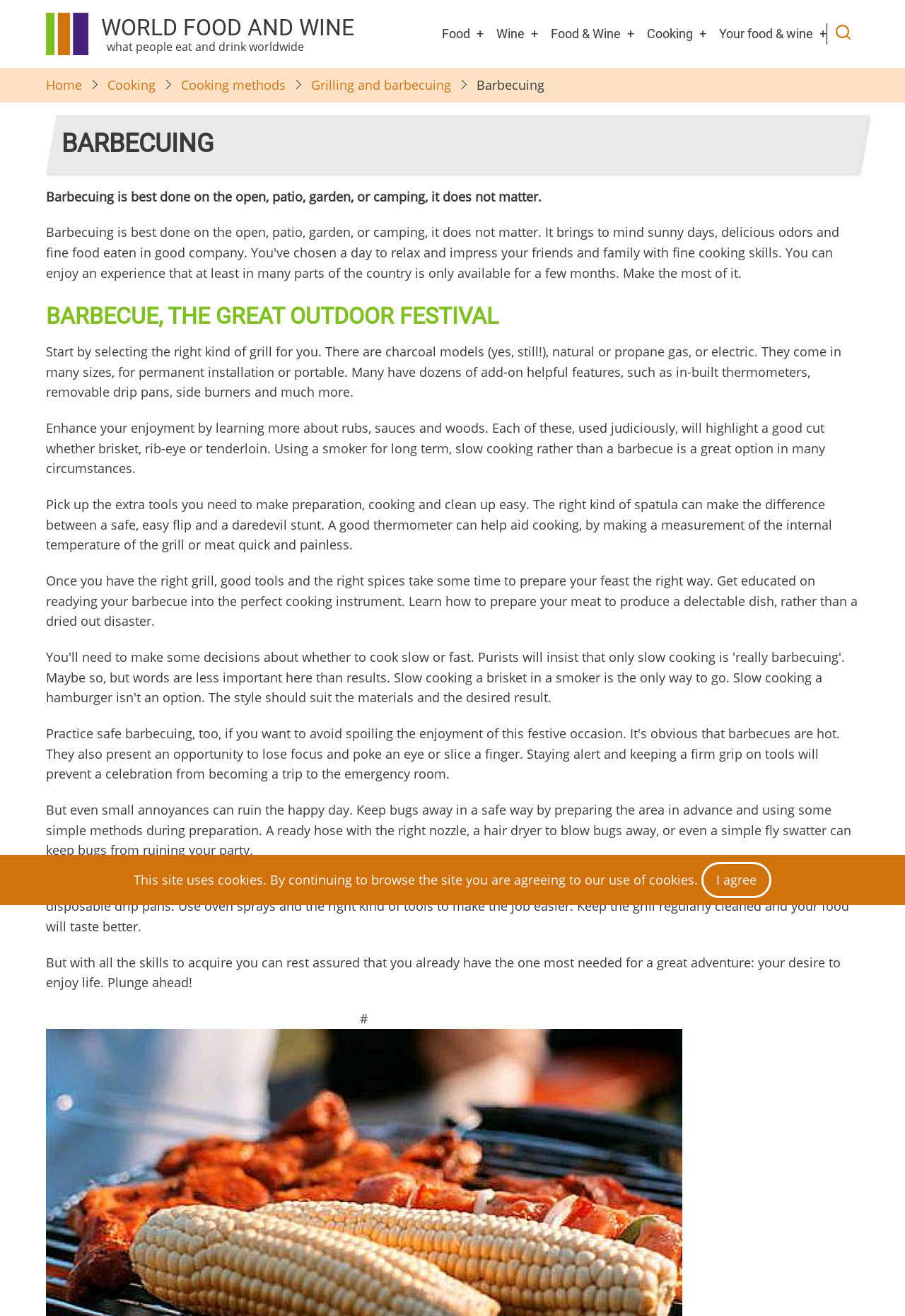Identify the bounding box coordinates of the clickable section necessary to follow the following instruction: "Follow 'Facebook'". The coordinates should be presented as four float numbers from 0 to 1, i.e., [left, top, right, bottom].

[0.79, 0.624, 0.818, 0.643]